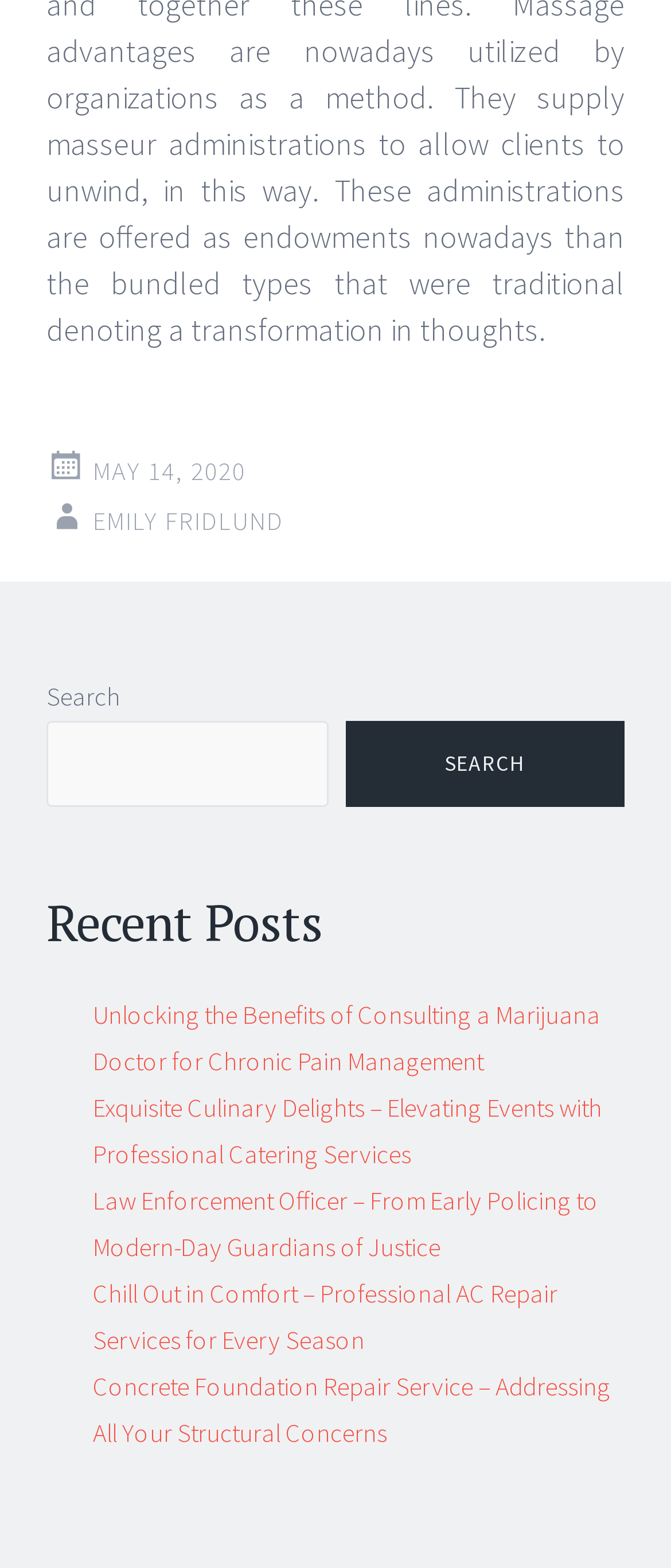Based on the element description, predict the bounding box coordinates (top-left x, top-left y, bottom-right x, bottom-right y) for the UI element in the screenshot: Search

[0.514, 0.46, 0.931, 0.515]